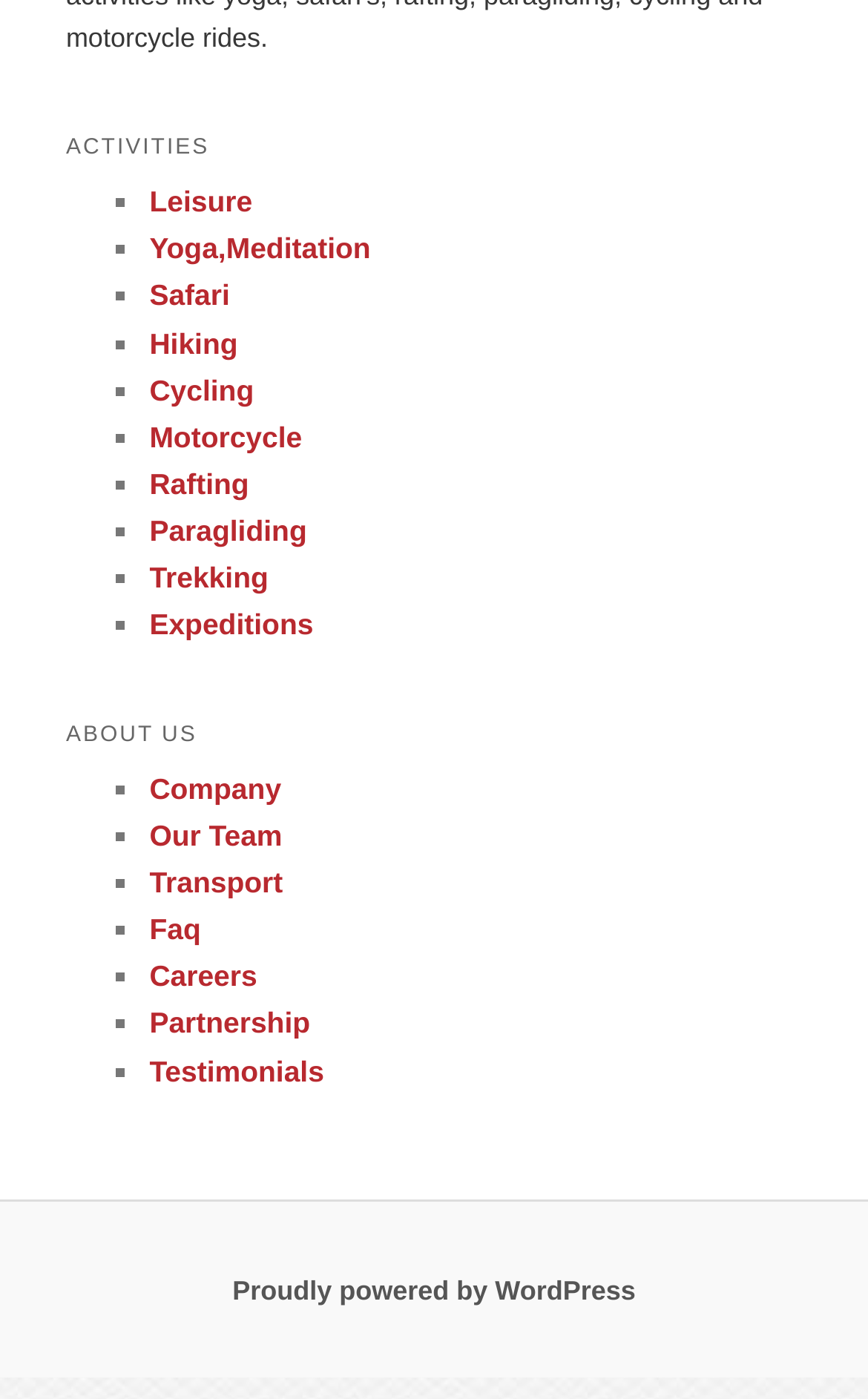Could you locate the bounding box coordinates for the section that should be clicked to accomplish this task: "Learn about Company".

[0.172, 0.552, 0.324, 0.576]